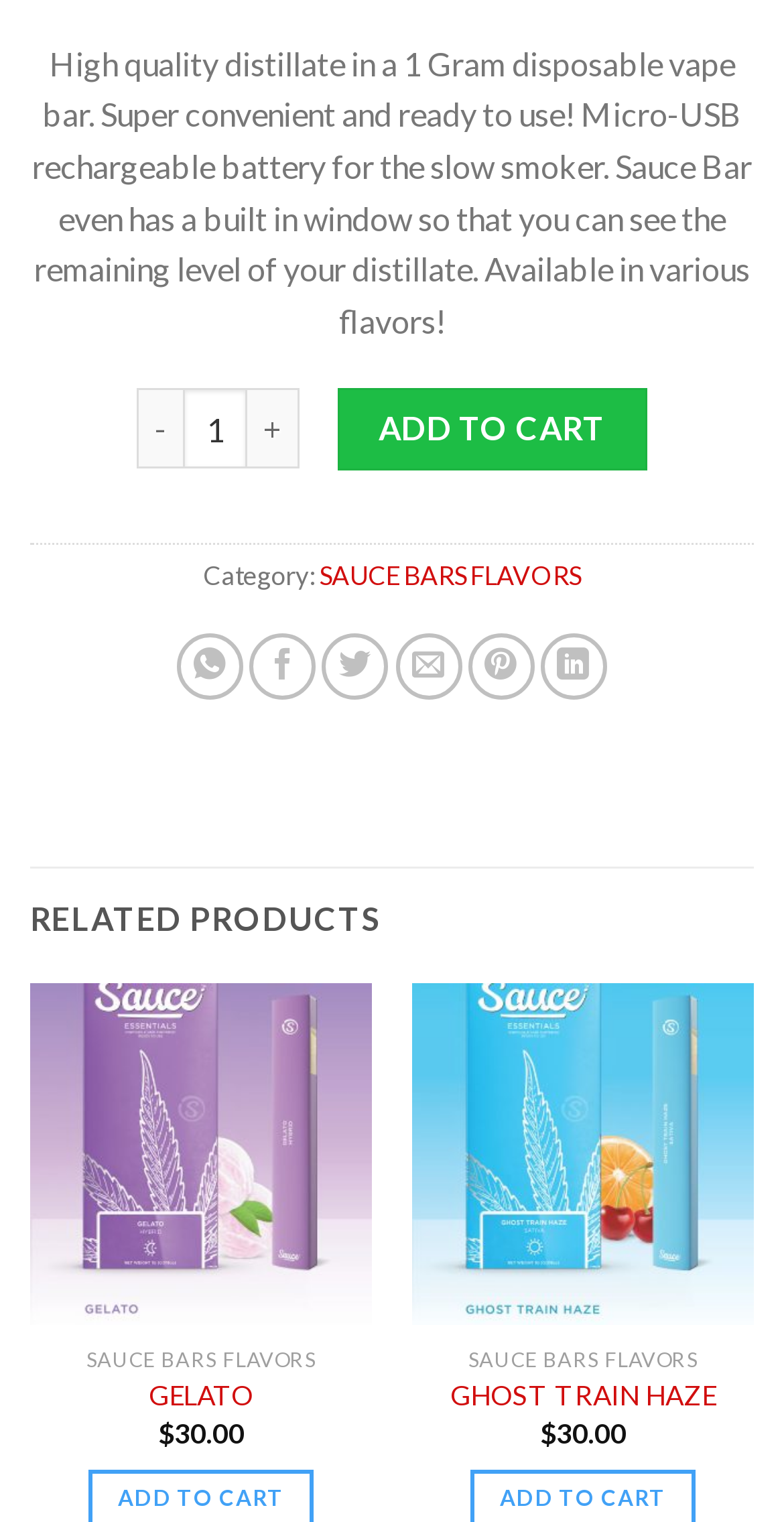Can you change the product quantity?
Refer to the image and provide a one-word or short phrase answer.

Yes